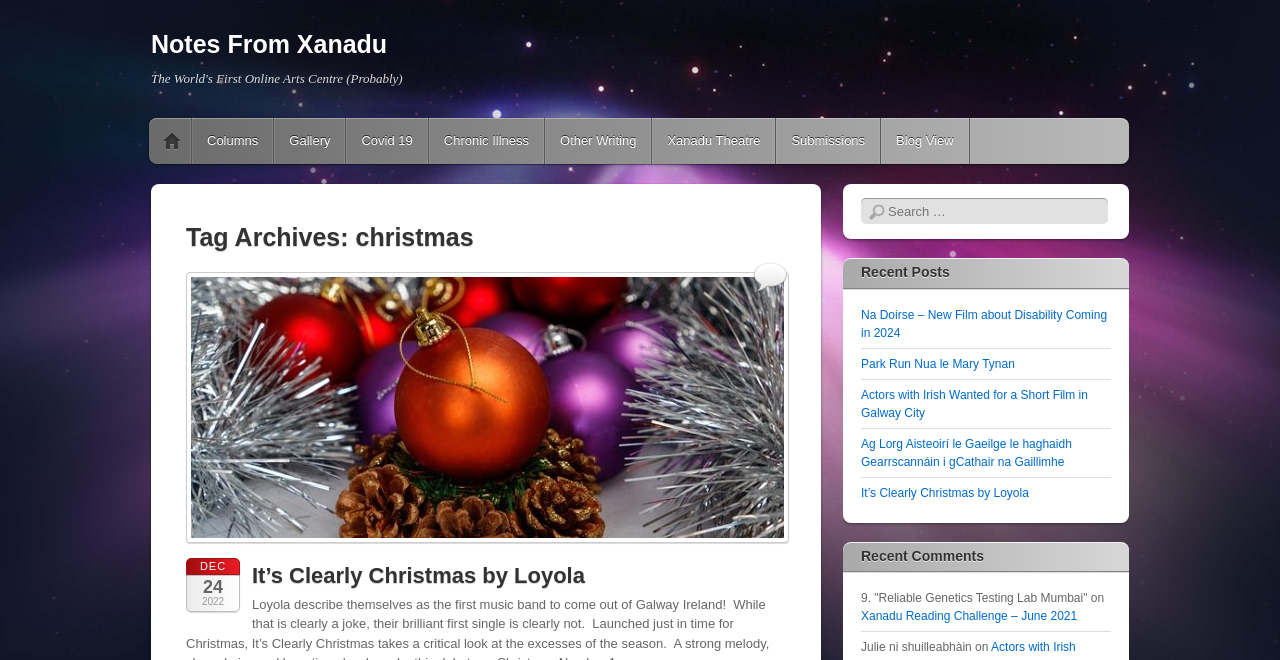Identify the bounding box coordinates for the element you need to click to achieve the following task: "view Xanadu Theatre page". Provide the bounding box coordinates as four float numbers between 0 and 1, in the form [left, top, right, bottom].

[0.51, 0.179, 0.606, 0.249]